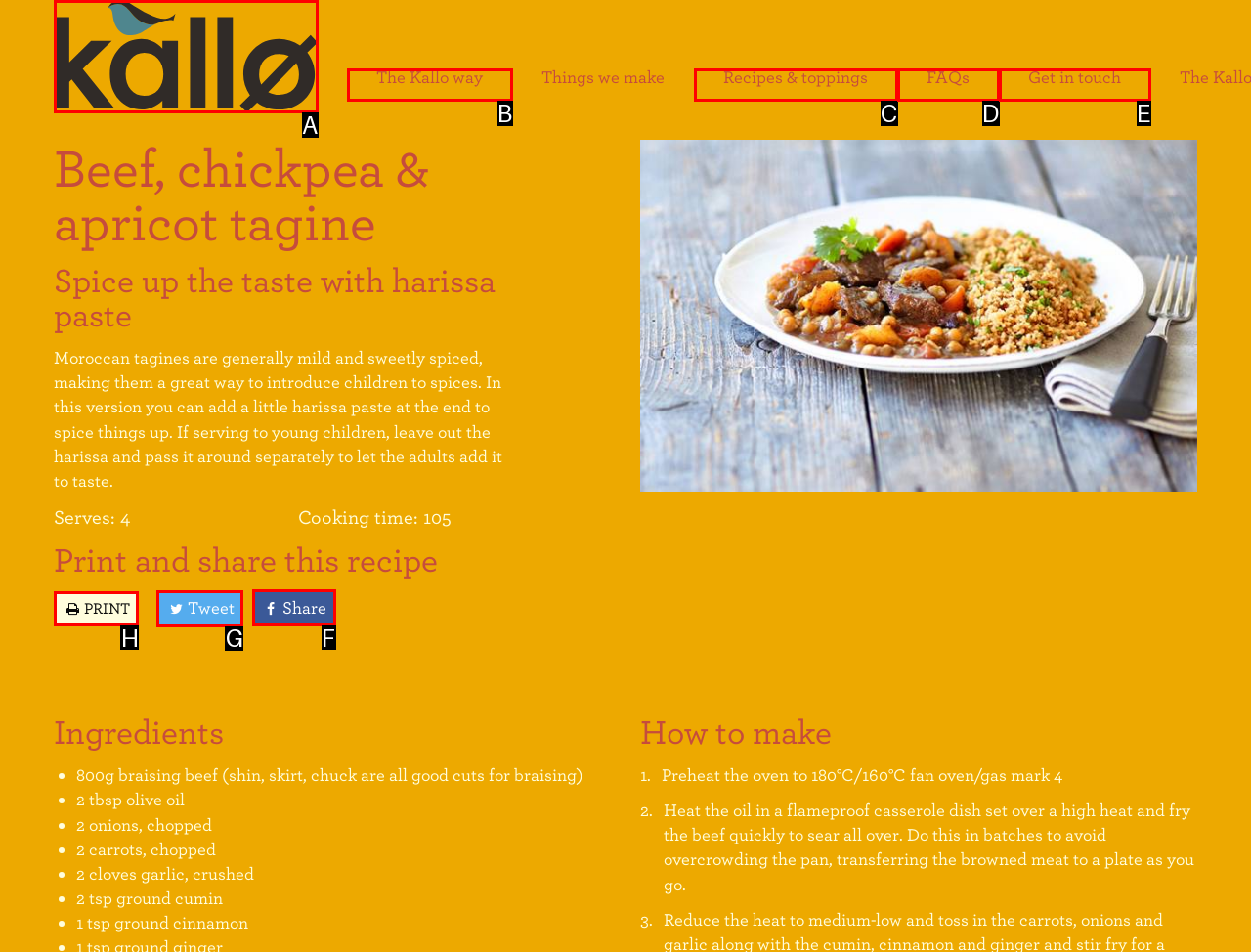Among the marked elements in the screenshot, which letter corresponds to the UI element needed for the task: Click the 'Share' link?

F